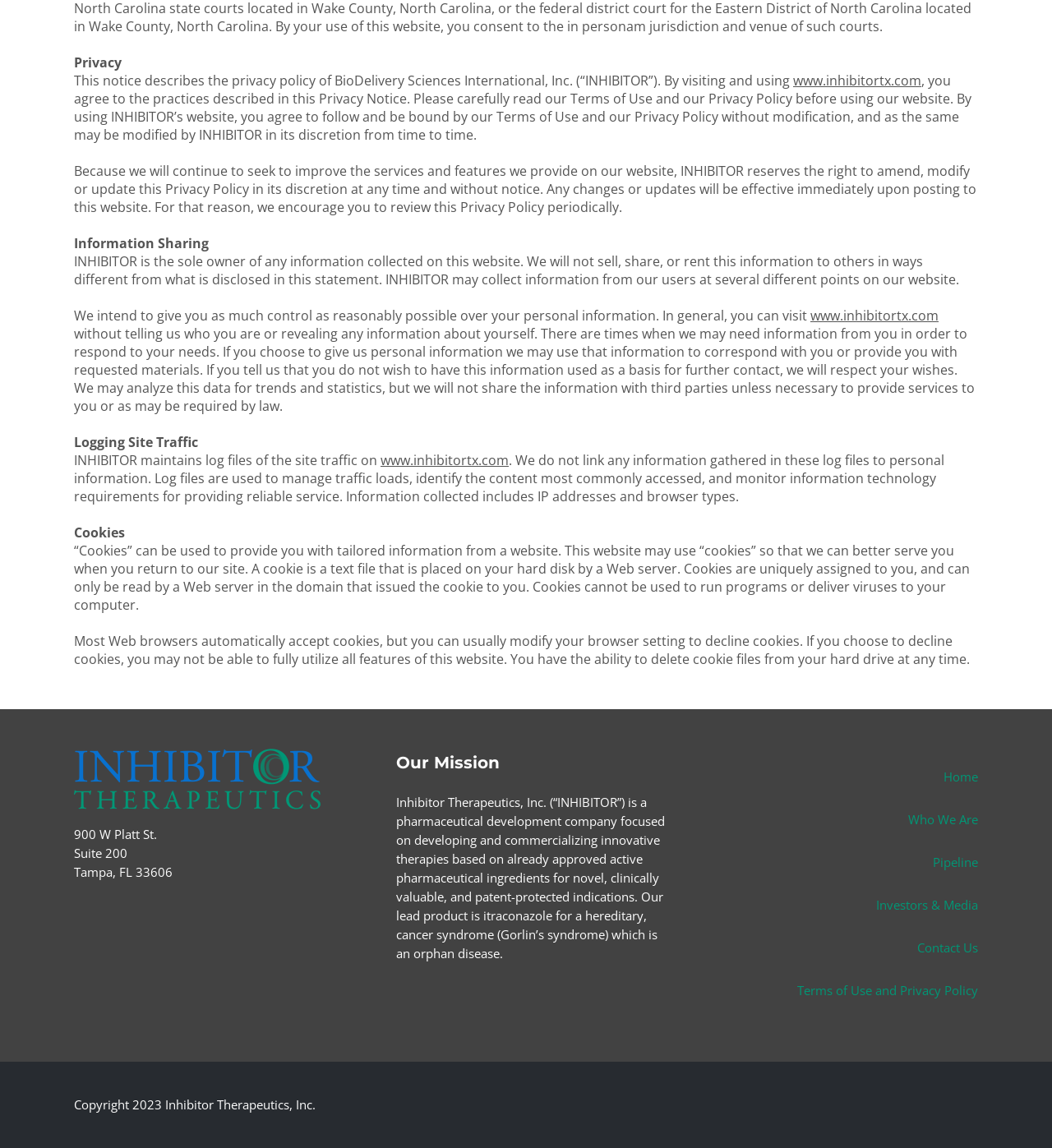Find the bounding box of the UI element described as: "Home". The bounding box coordinates should be given as four float values between 0 and 1, i.e., [left, top, right, bottom].

[0.674, 0.664, 0.93, 0.689]